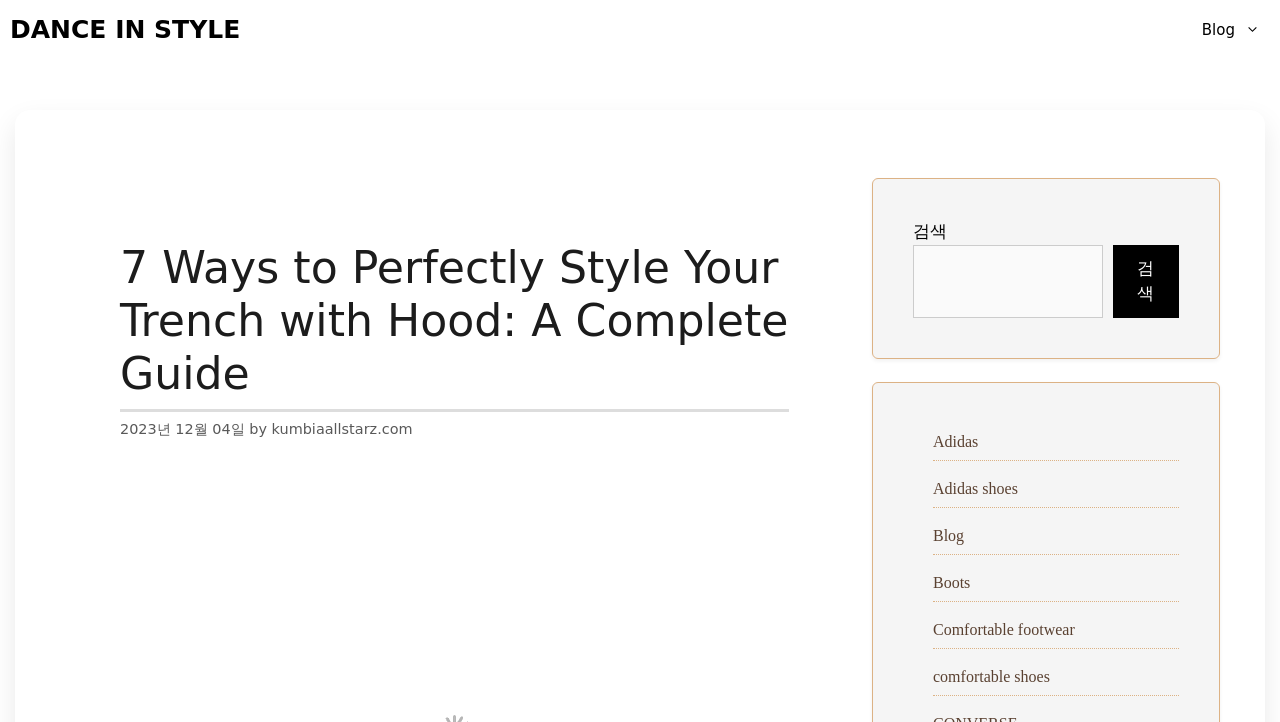Can you find the bounding box coordinates of the area I should click to execute the following instruction: "check the post date"?

[0.094, 0.584, 0.191, 0.606]